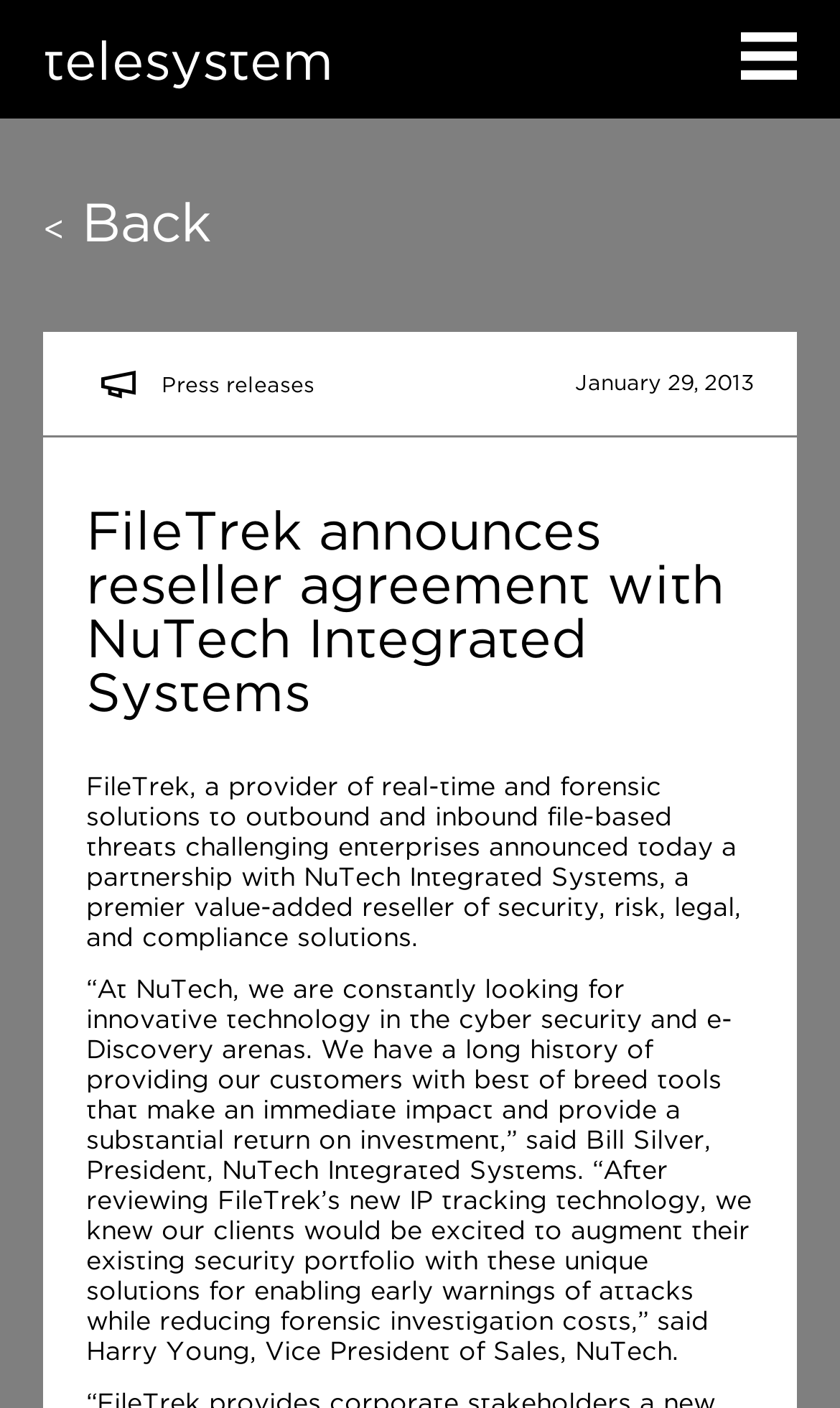Who is the President of NuTech Integrated Systems?
Utilize the information in the image to give a detailed answer to the question.

I found the name of the President of NuTech Integrated Systems by reading the quote from Bill Silver, President of NuTech Integrated Systems, in the StaticText element.